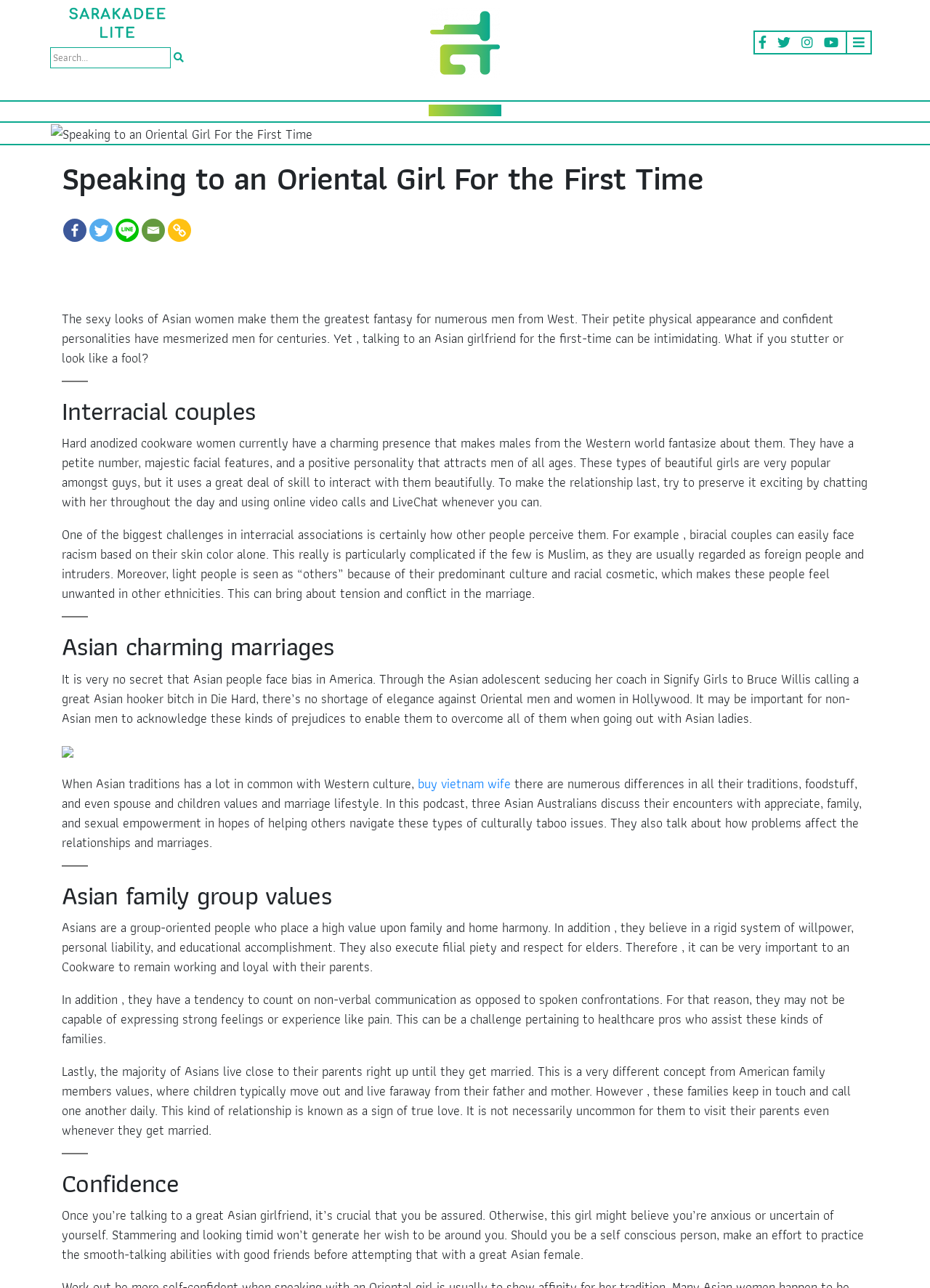Provide your answer in a single word or phrase: 
What is the purpose of the search box?

To search the website